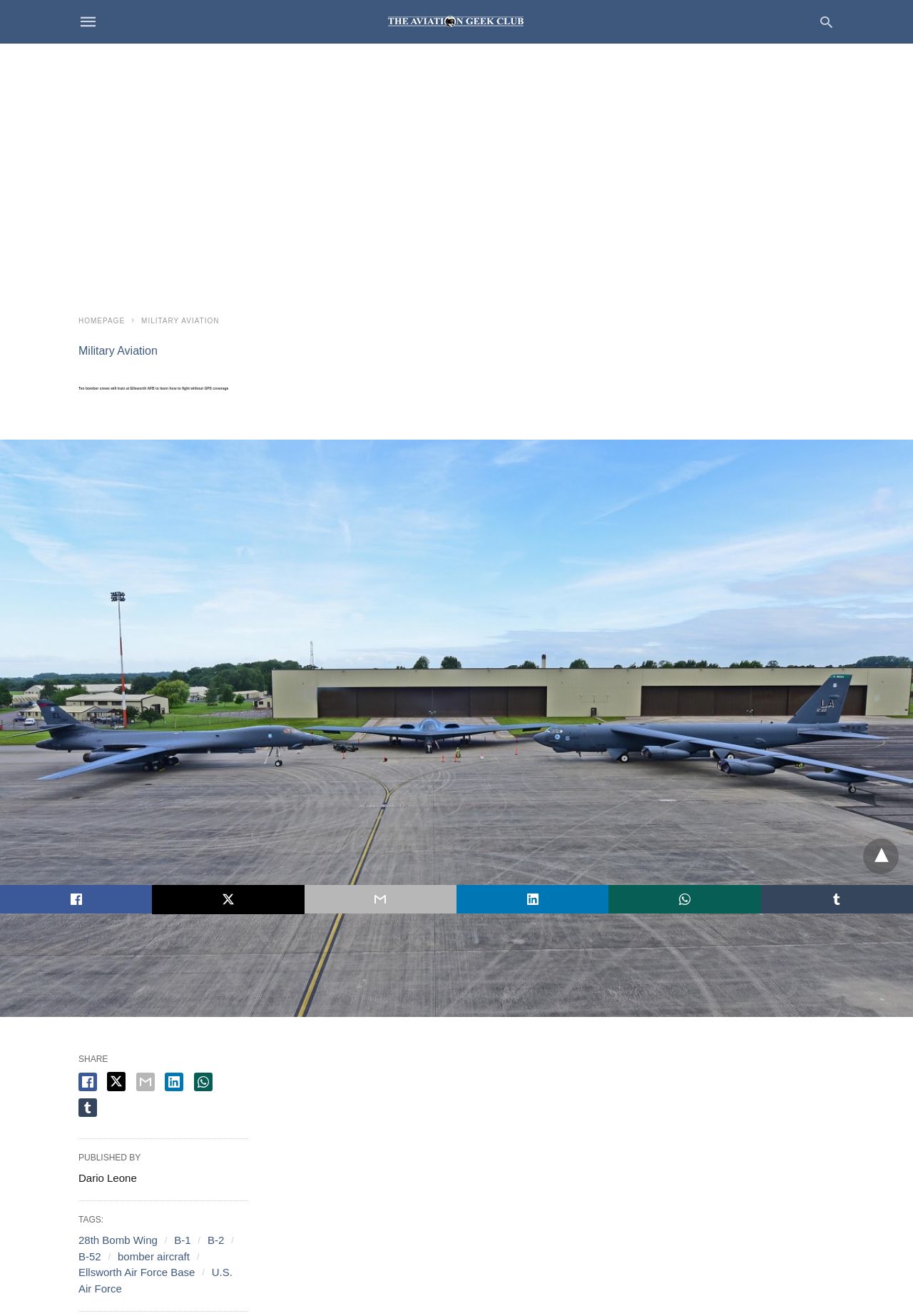Identify and provide the title of the webpage.

Ten bomber crews will train at Ellsworth AFB to learn how to fight without GPS coverage